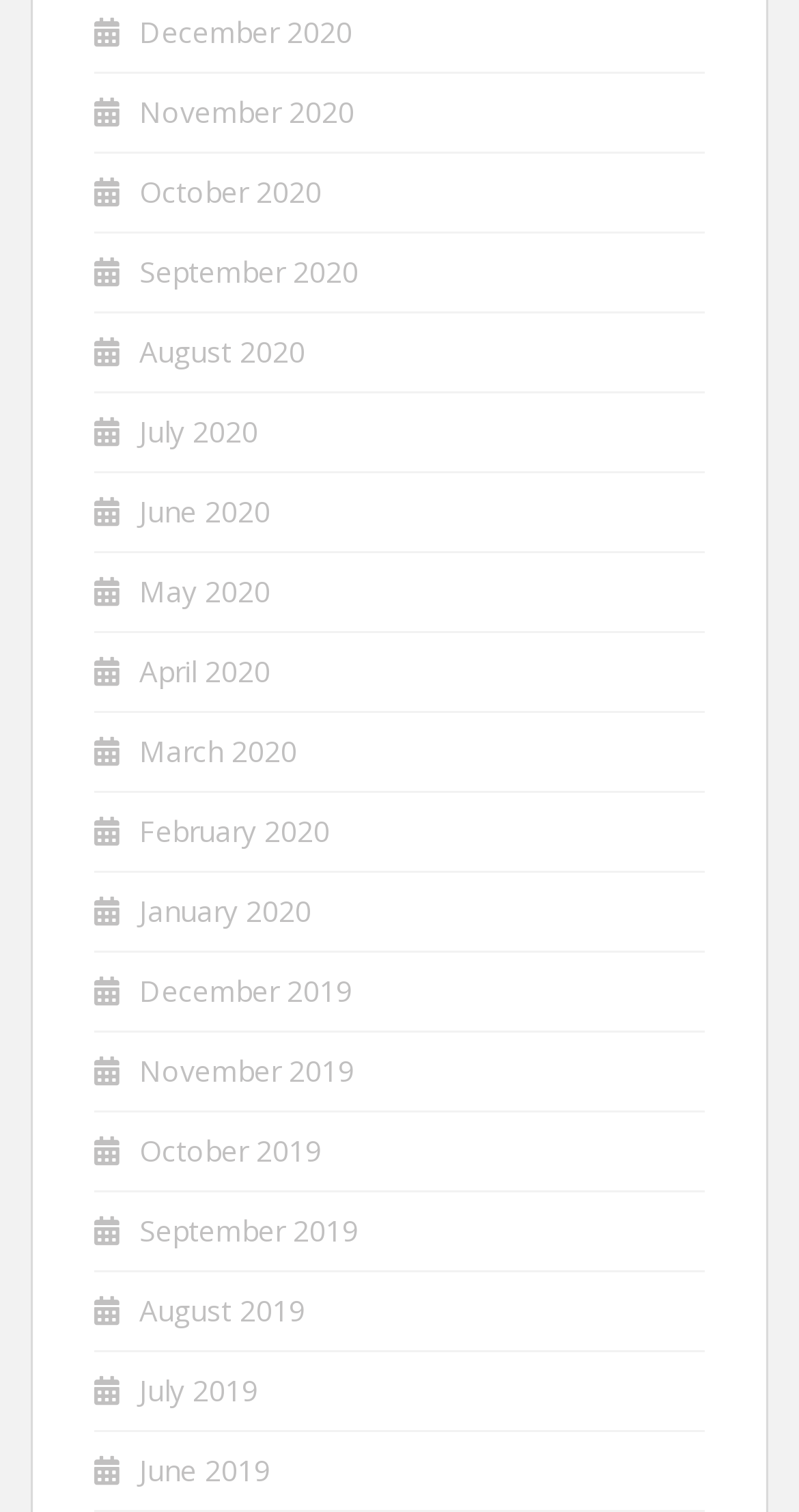Pinpoint the bounding box coordinates of the clickable area necessary to execute the following instruction: "view October 2020". The coordinates should be given as four float numbers between 0 and 1, namely [left, top, right, bottom].

[0.174, 0.114, 0.403, 0.139]